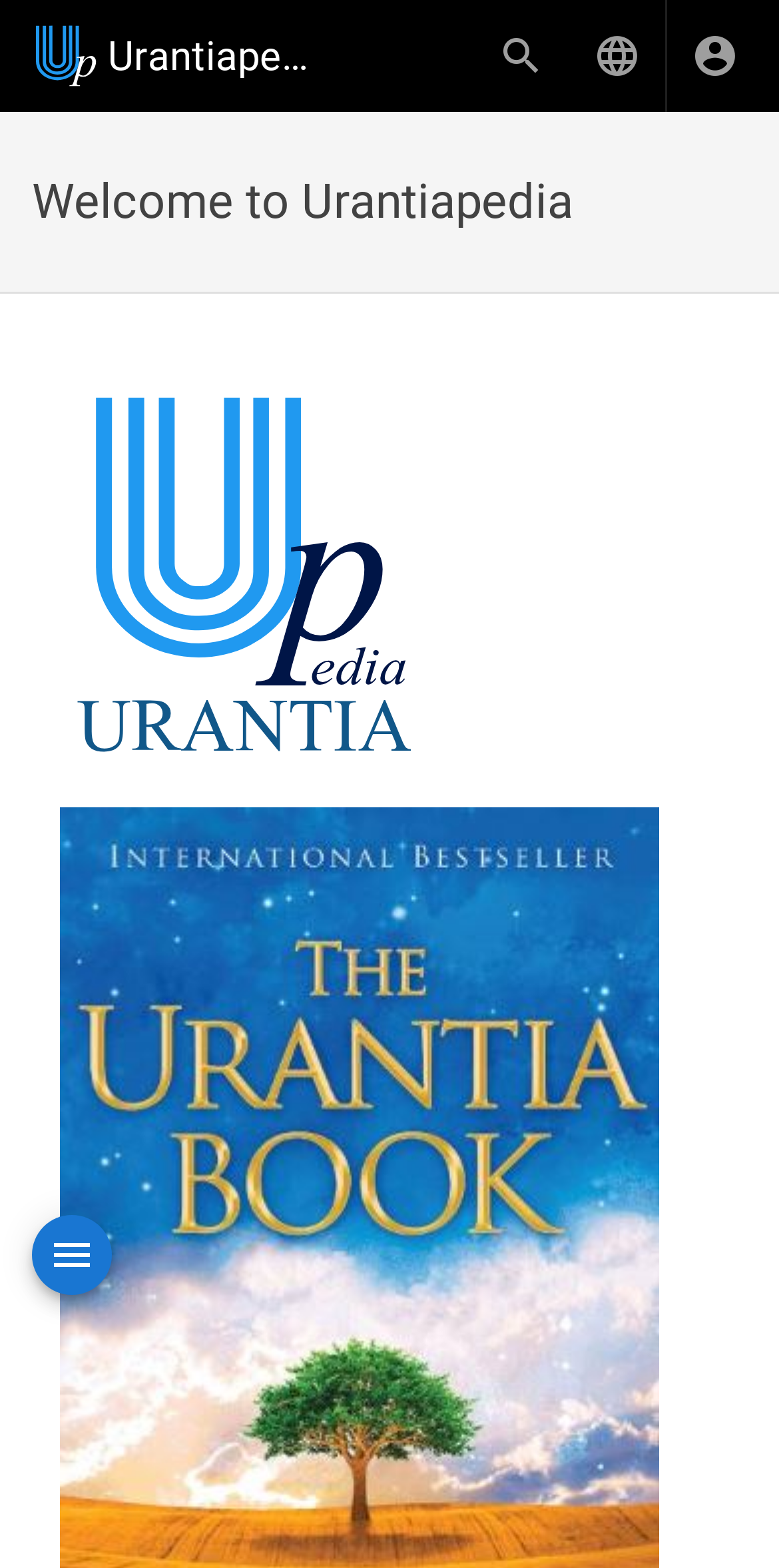Determine the bounding box for the described HTML element: "aria-label="Login"". Ensure the coordinates are four float numbers between 0 and 1 in the format [left, top, right, bottom].

[0.856, 0.005, 0.979, 0.066]